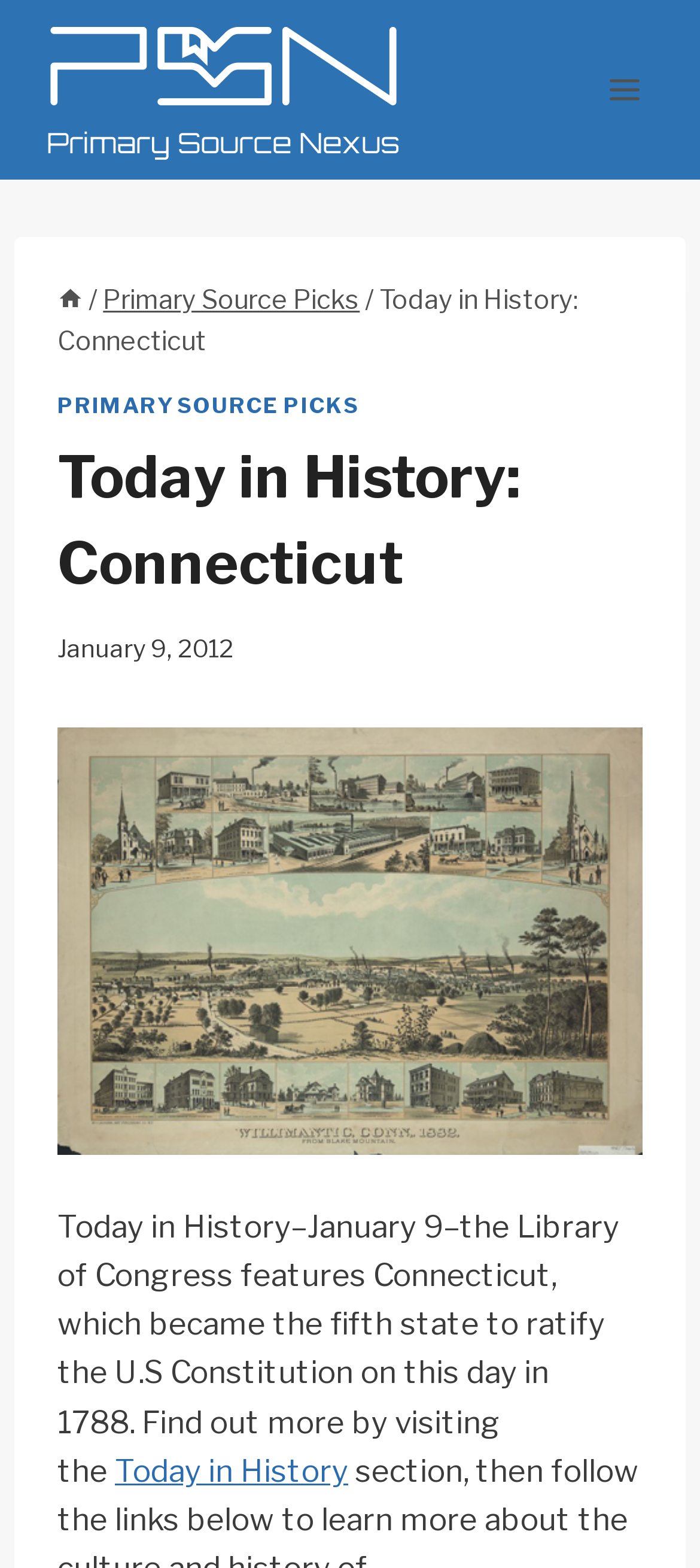Please respond to the question using a single word or phrase:
What is the type of the top-right button?

Open menu